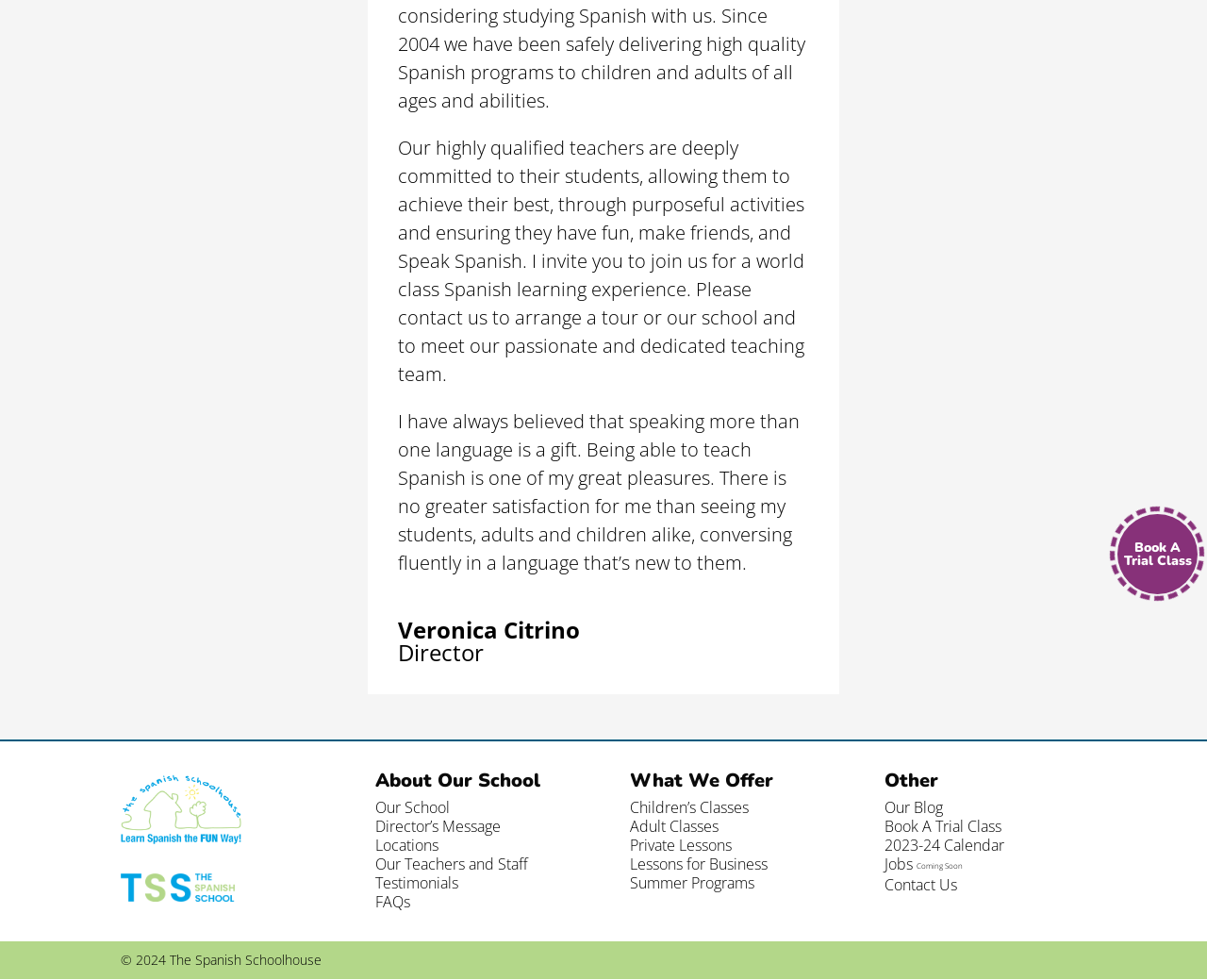Based on the element description, predict the bounding box coordinates (top-left x, top-left y, bottom-right x, bottom-right y) for the UI element in the screenshot: FAQs

[0.311, 0.909, 0.352, 0.931]